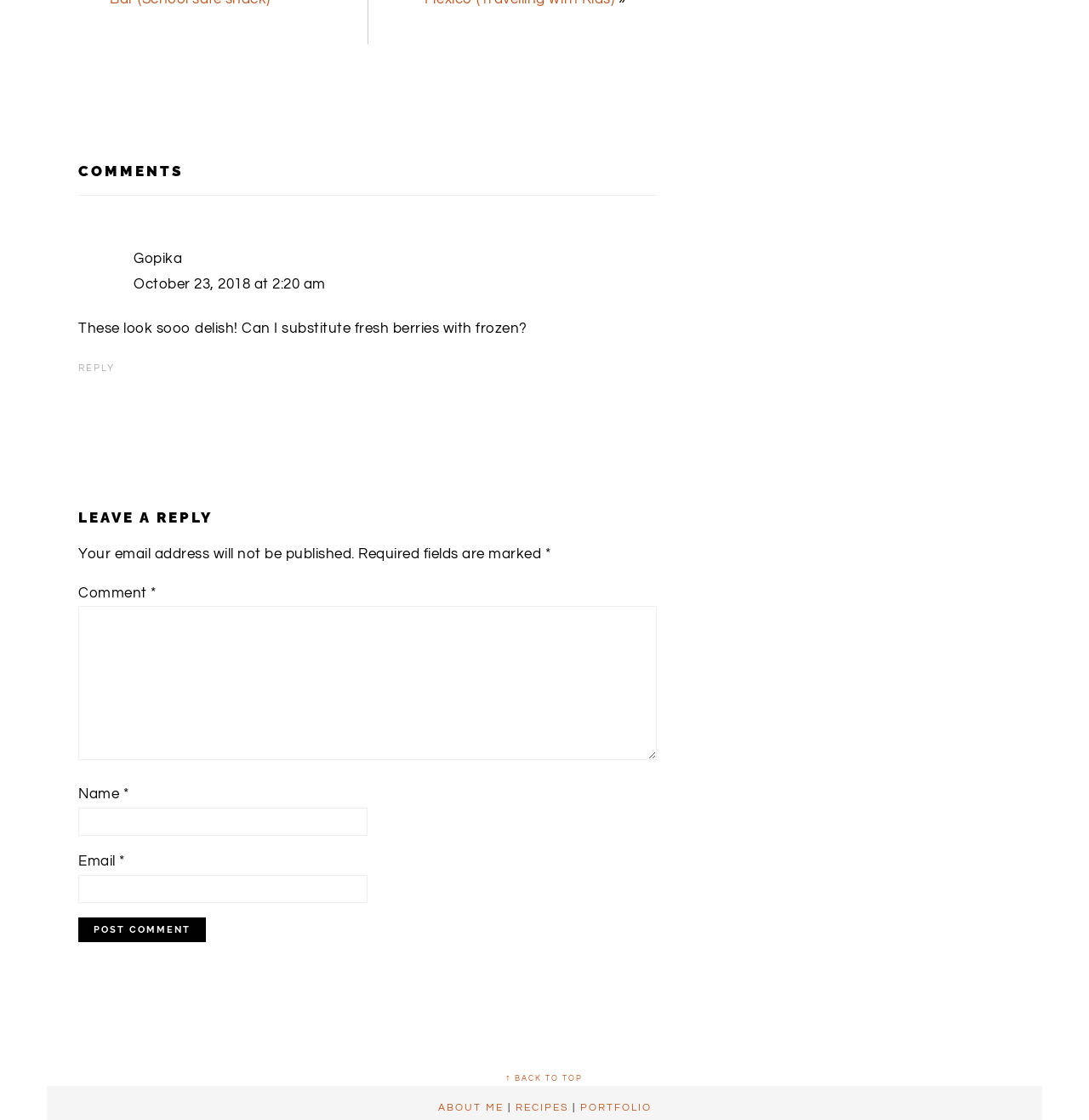Could you find the bounding box coordinates of the clickable area to complete this instruction: "Reply to Gopika"?

[0.072, 0.325, 0.105, 0.333]